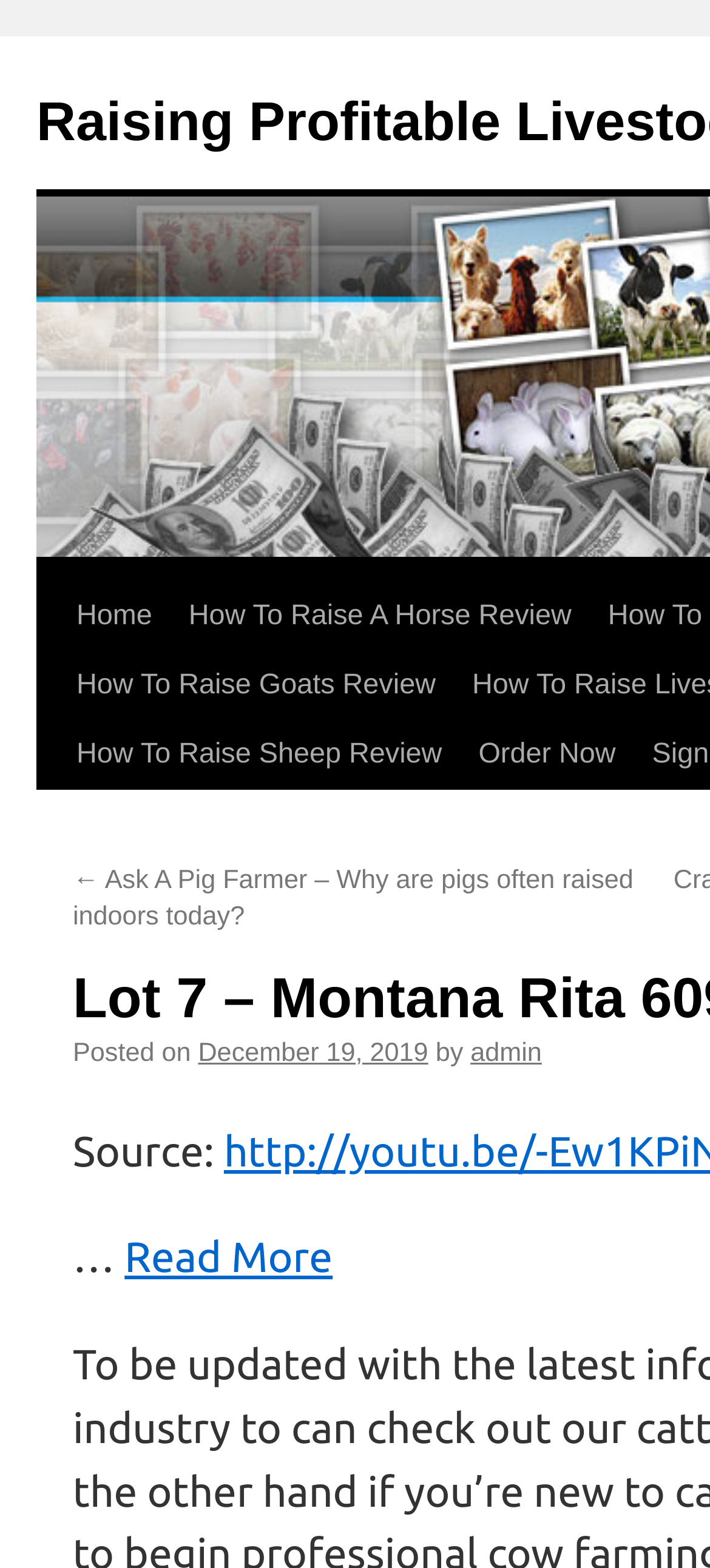Who is the author of the post?
Examine the image and give a concise answer in one word or a short phrase.

admin